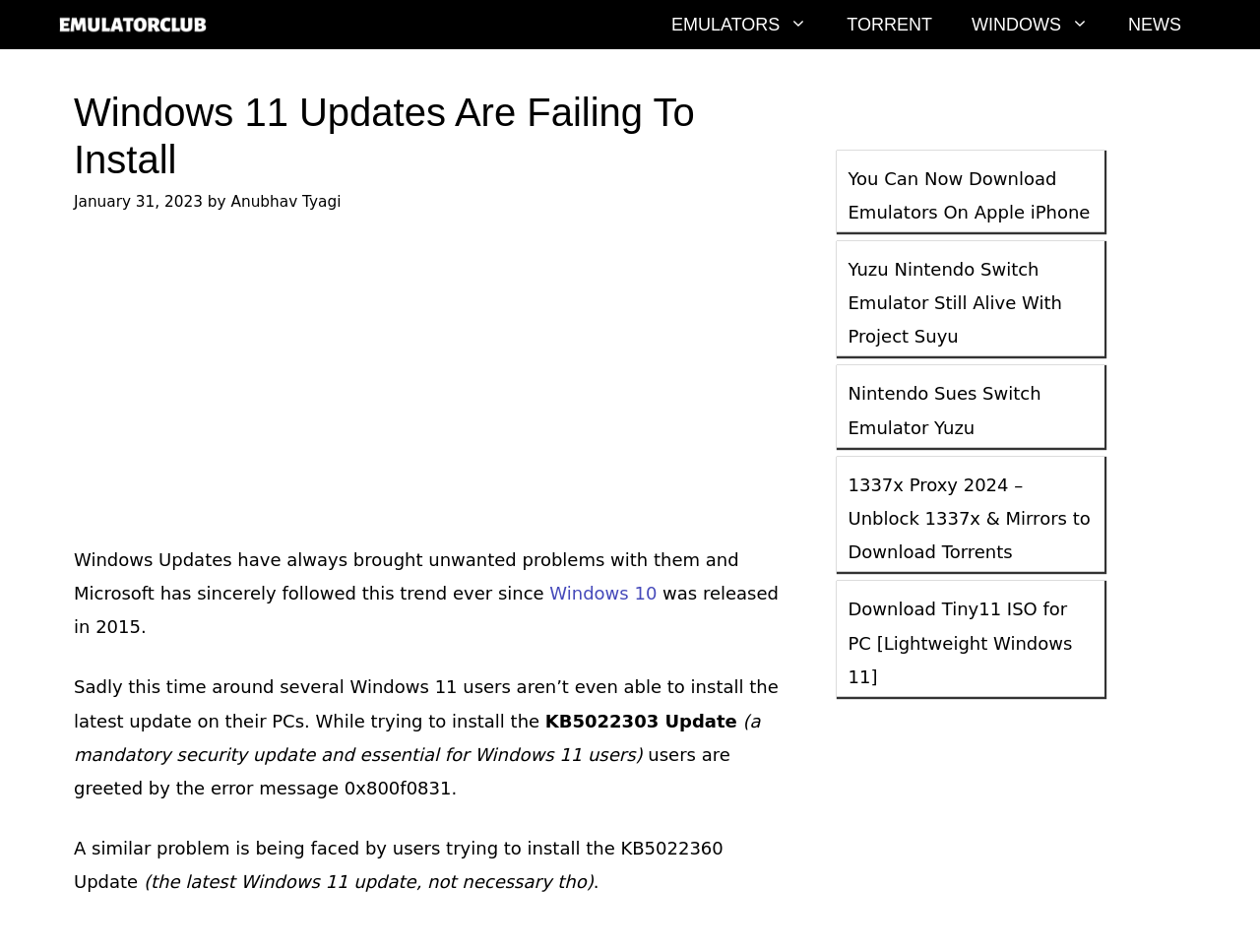Determine the heading of the webpage and extract its text content.

Windows 11 Updates Are Failing To Install